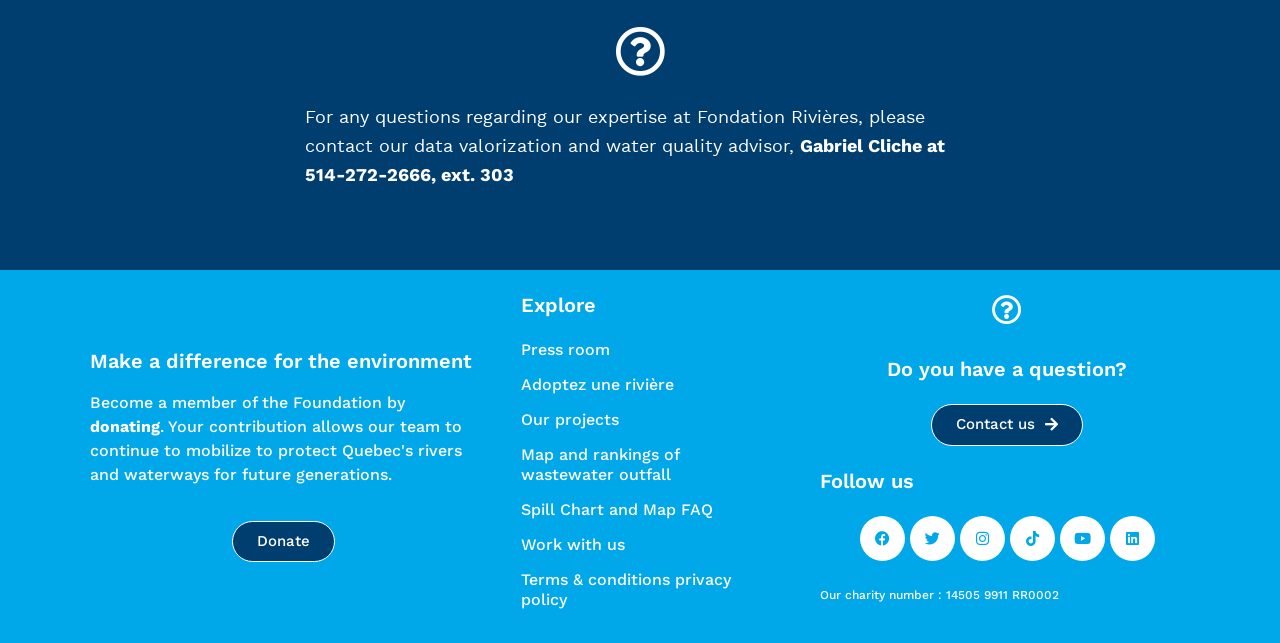What is the first option to make a difference for the environment?
Based on the visual information, provide a detailed and comprehensive answer.

I looked at the StaticText elements with the text 'Make a difference for the environment' and 'Become a member of the Foundation by' which are located at [0.07, 0.542, 0.369, 0.579] and [0.07, 0.611, 0.316, 0.64] respectively, and inferred that the first option is to become a member.